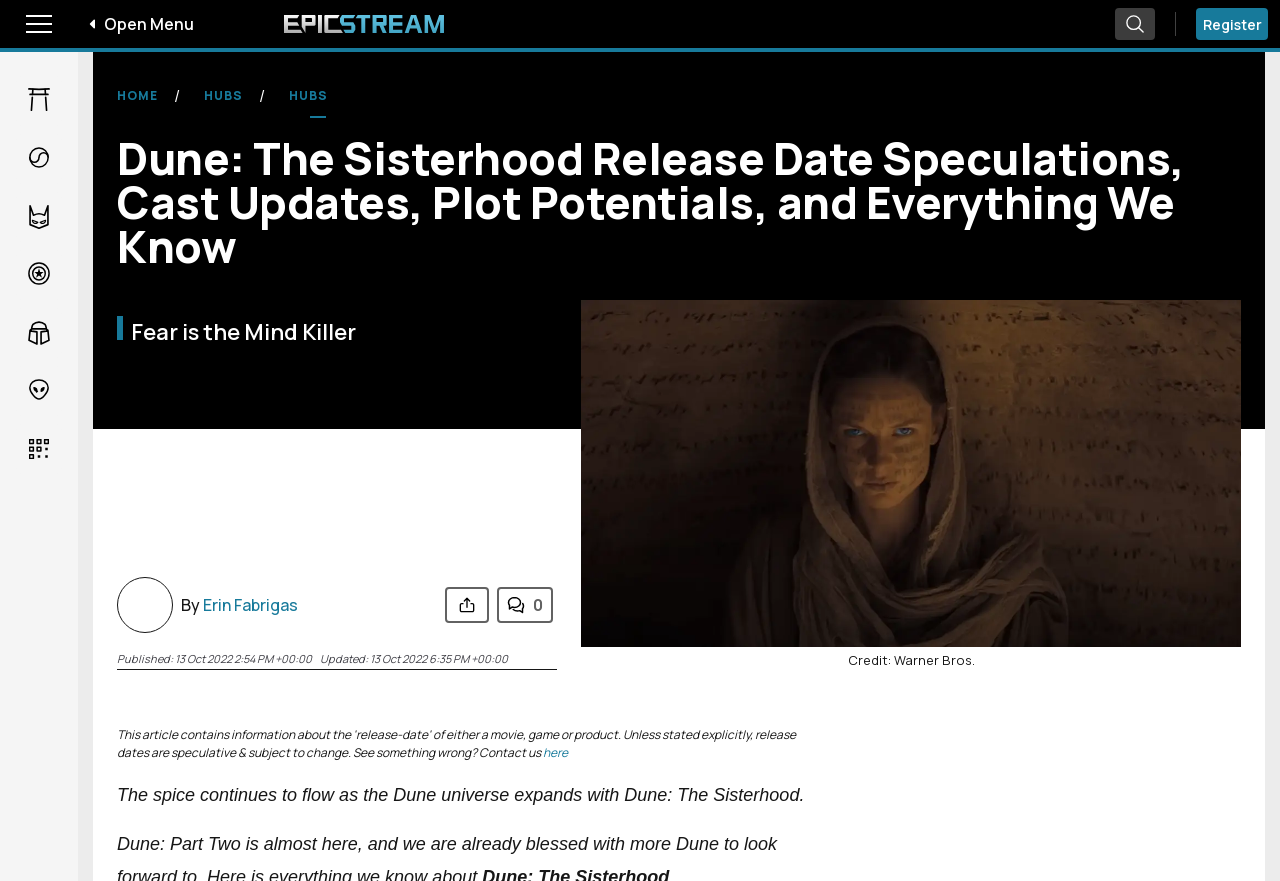What is the credit for the image?
Using the details shown in the screenshot, provide a comprehensive answer to the question.

The question asks for the credit for the image, which can be found in the image caption. The image caption has a text 'Credit: Warner Bros.', which indicates that the credit for the image is Warner Bros.